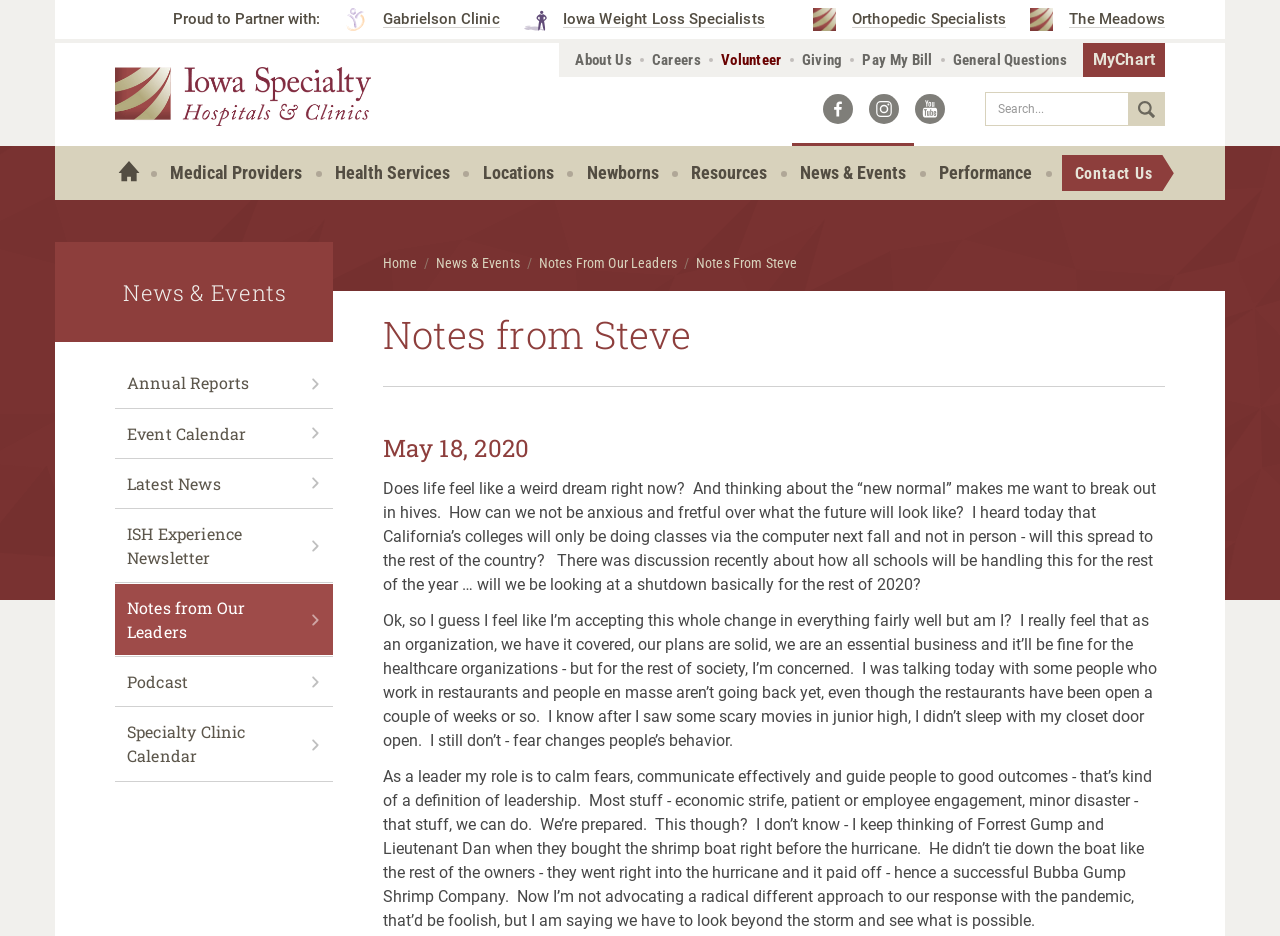Can you identify and provide the main heading of the webpage?

Notes from Steve